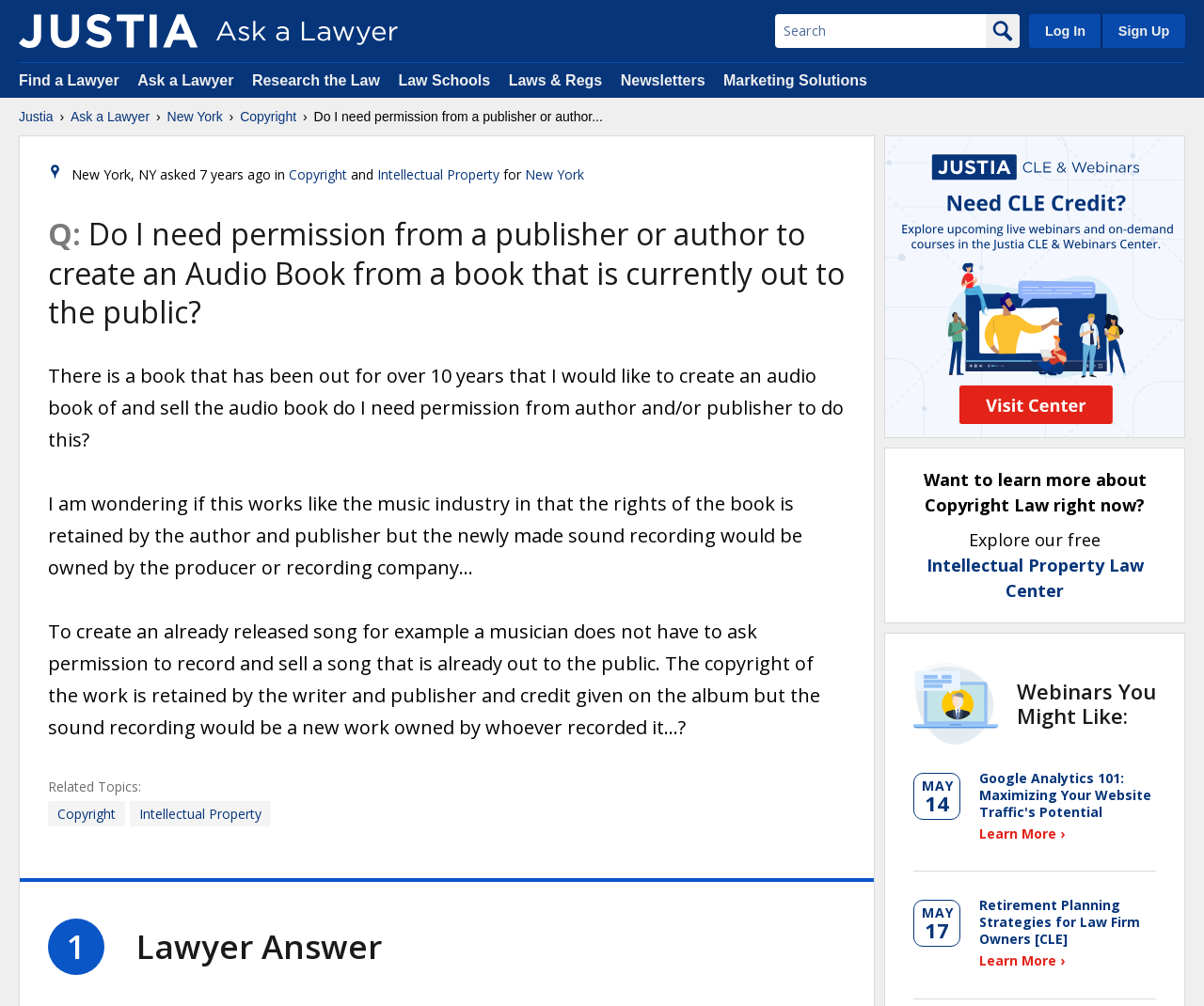Is there a related topic to the question?
Using the details from the image, give an elaborate explanation to answer the question.

Yes, there are related topics to the question, including Intellectual Property, as indicated by the links 'Copyright' and 'Intellectual Property' under the 'Related Topics' section.